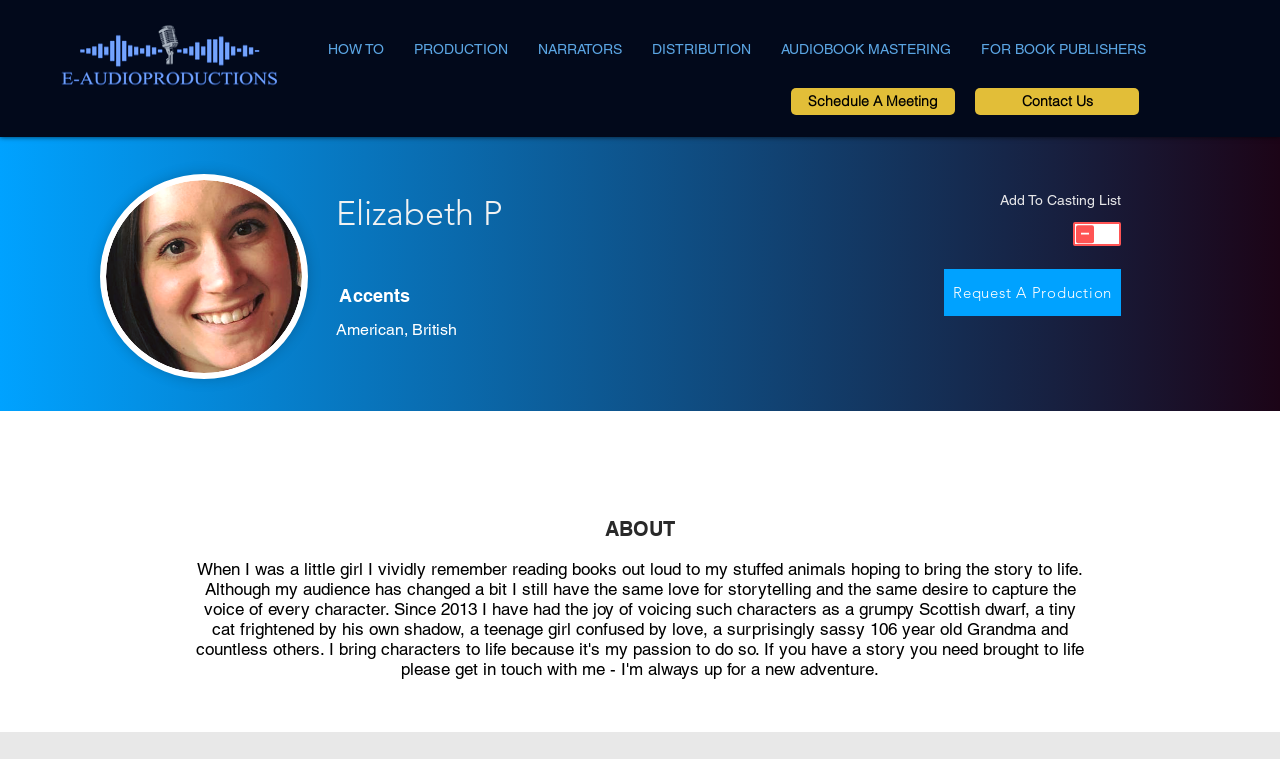Point out the bounding box coordinates of the section to click in order to follow this instruction: "Click the logo".

[0.047, 0.028, 0.218, 0.116]